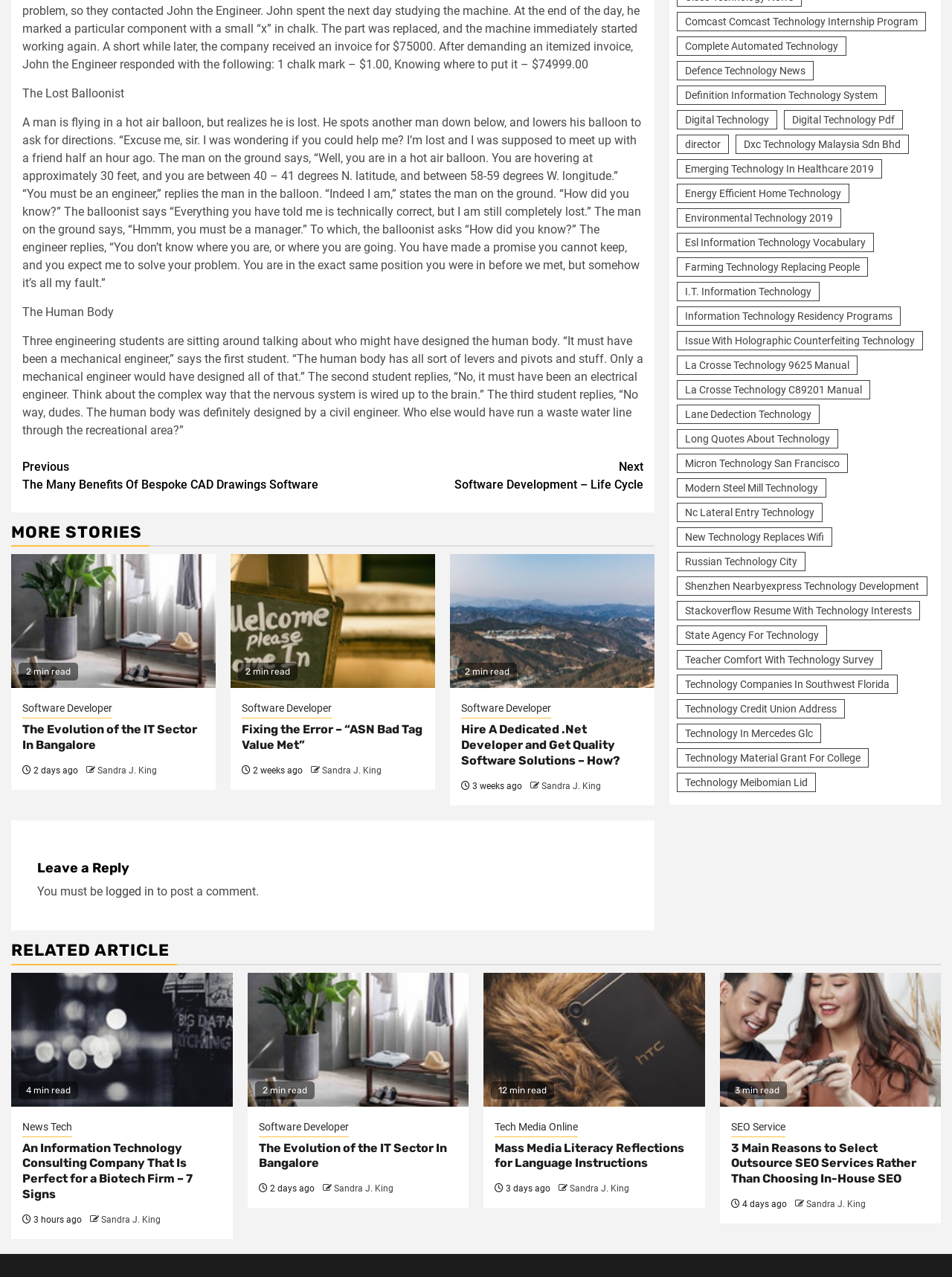Give a one-word or short phrase answer to the question: 
How many categories are listed on the right side of the webpage?

25